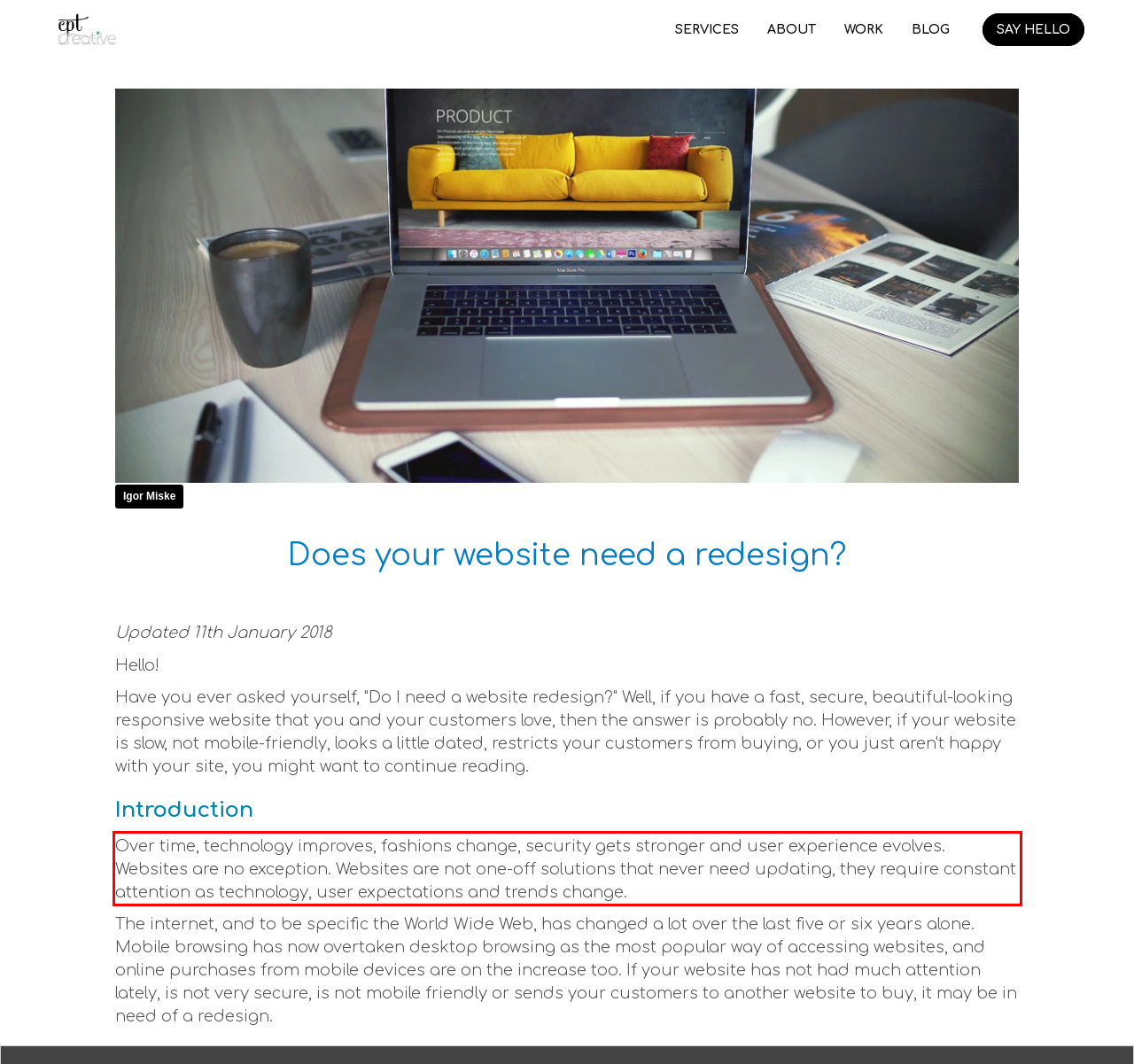Look at the screenshot of the webpage, locate the red rectangle bounding box, and generate the text content that it contains.

Over time, technology improves, fashions change, security gets stronger and user experience evolves. Websites are no exception. Websites are not one-off solutions that never need updating, they require constant attention as technology, user expectations and trends change.